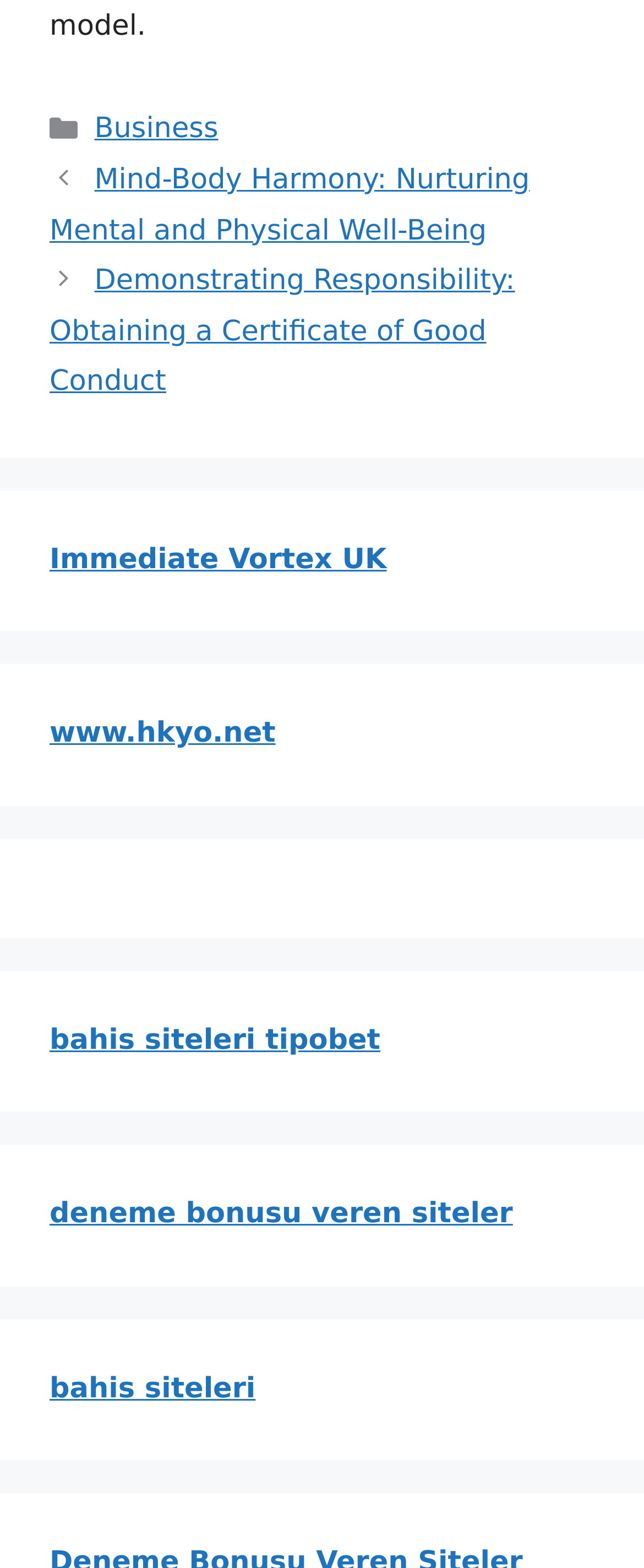Answer briefly with one word or phrase:
What is the purpose of the section with links 'Immediate Vortex UK', 'www.hkyo.net', etc.?

Complementary links